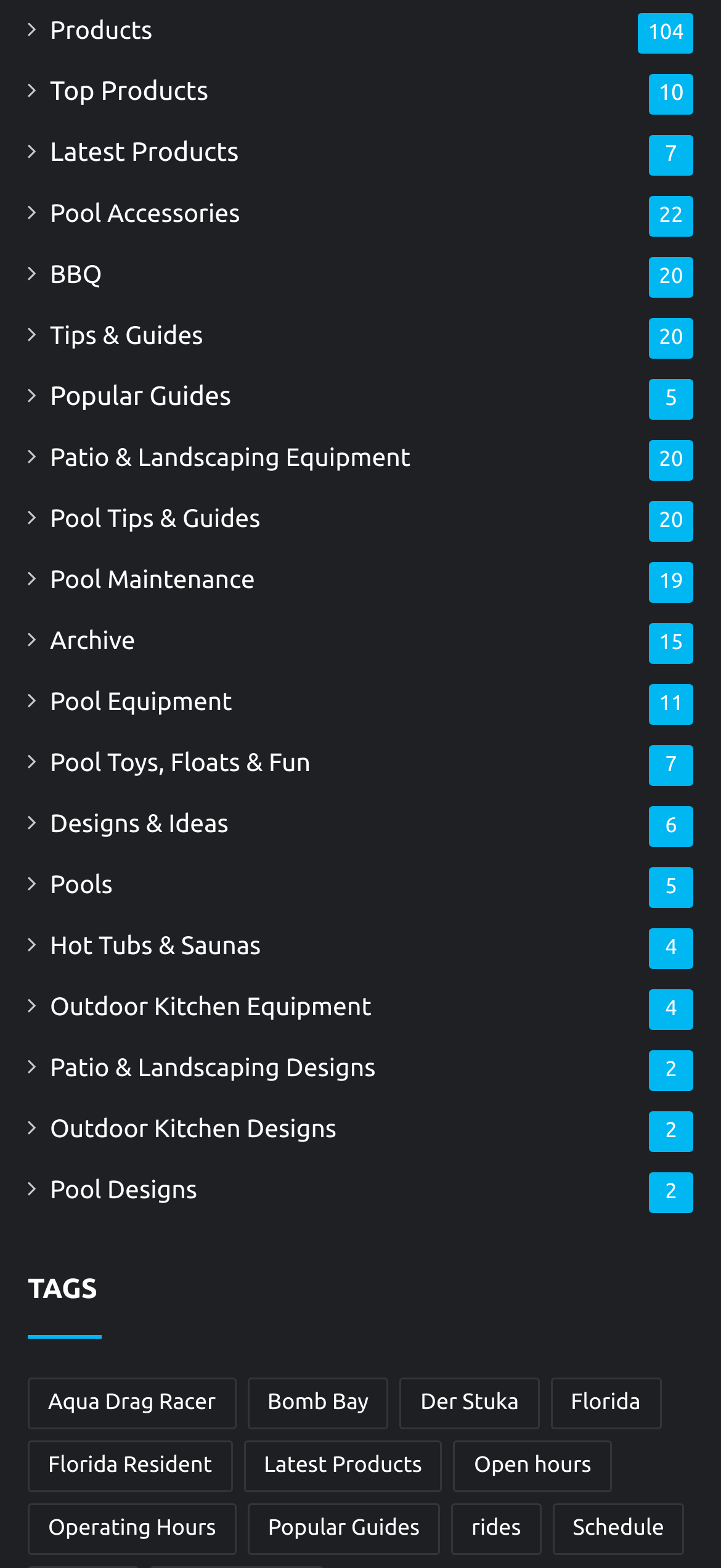What is the category with 11 products related to pool equipment?
Look at the image and respond with a single word or a short phrase.

Pool Equipment